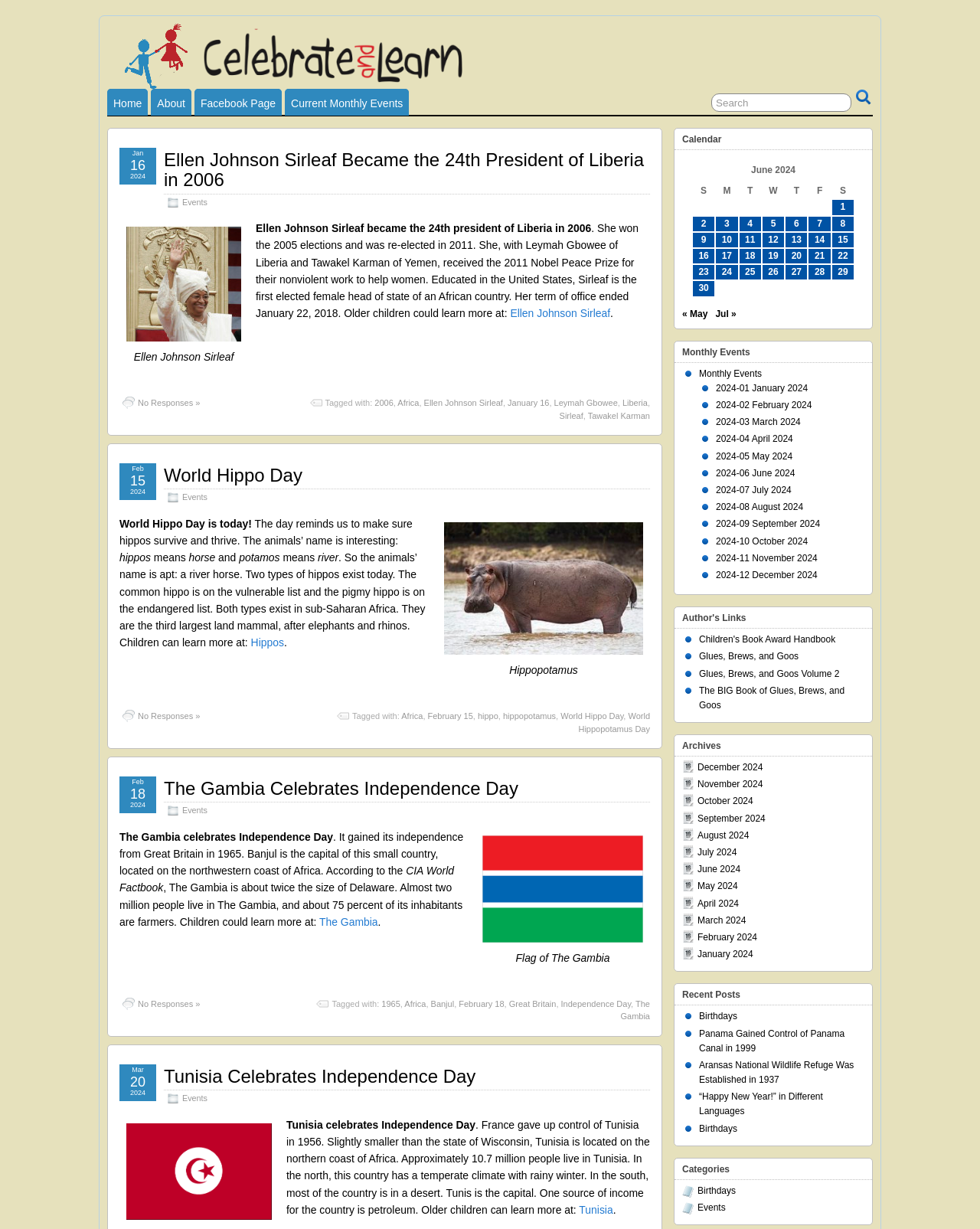Can you specify the bounding box coordinates of the area that needs to be clicked to fulfill the following instruction: "Click on Home"?

[0.109, 0.072, 0.151, 0.094]